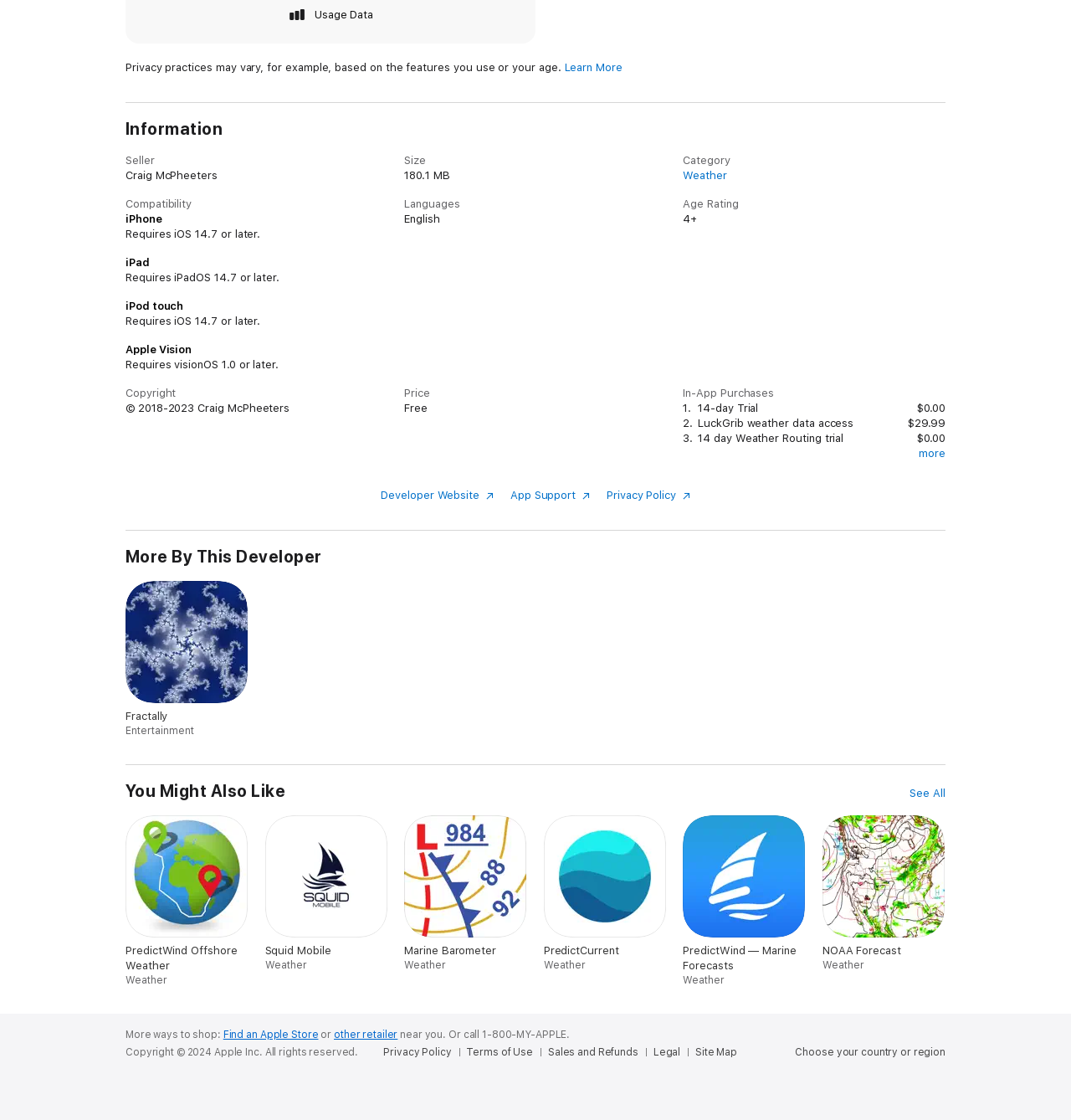What is the developer's name?
Can you give a detailed and elaborate answer to the question?

In the description list, under the term 'Seller', the detail is 'Craig McPheeters', which is the developer's name.